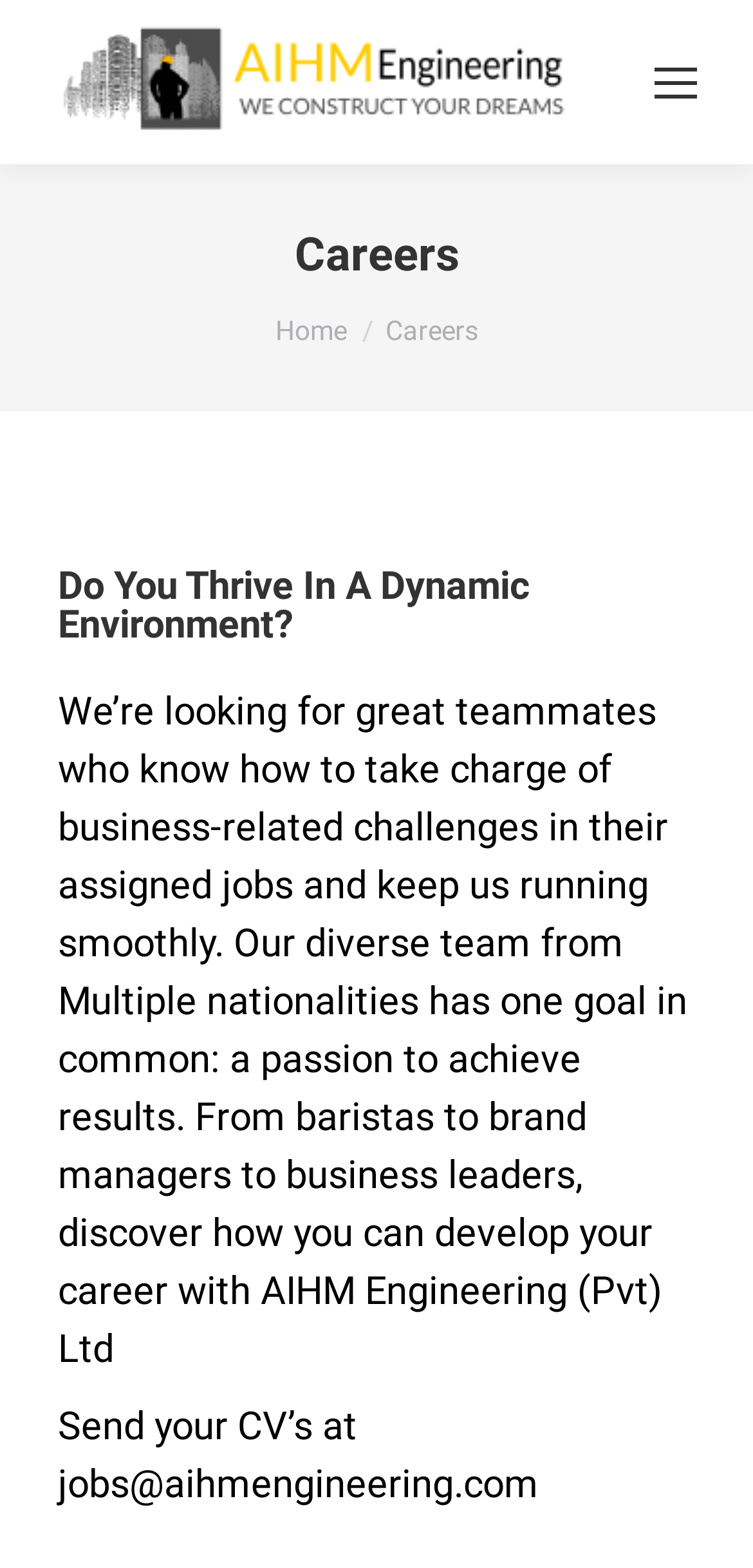Respond to the question below with a single word or phrase:
What is the goal of the diverse team?

a passion to achieve results